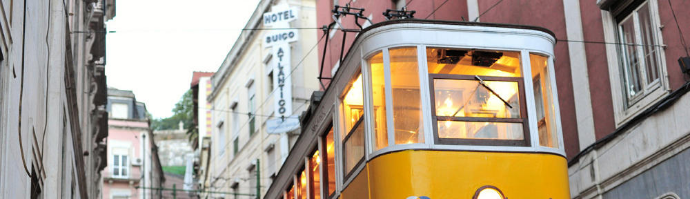Give a thorough and detailed caption for the image.

The image captures a charming scene of a vintage yellow tram navigating through a narrow street, framed by pastel-colored buildings that typical of historic urban districts. The tram showcases large windows that illuminate the interior, hinting at an inviting atmosphere within. Above, a sign for "Hotel Bruco" is visible, adding to the local ambiance. The setting suggests a leisurely exploration through a picturesque city, where the tram stands as a nostalgic symbol of urban transport, likely found in a European locale. The warm glow from the tram enhances the inviting feel of the scene, drawing the viewer into the bustling yet quaint city life.